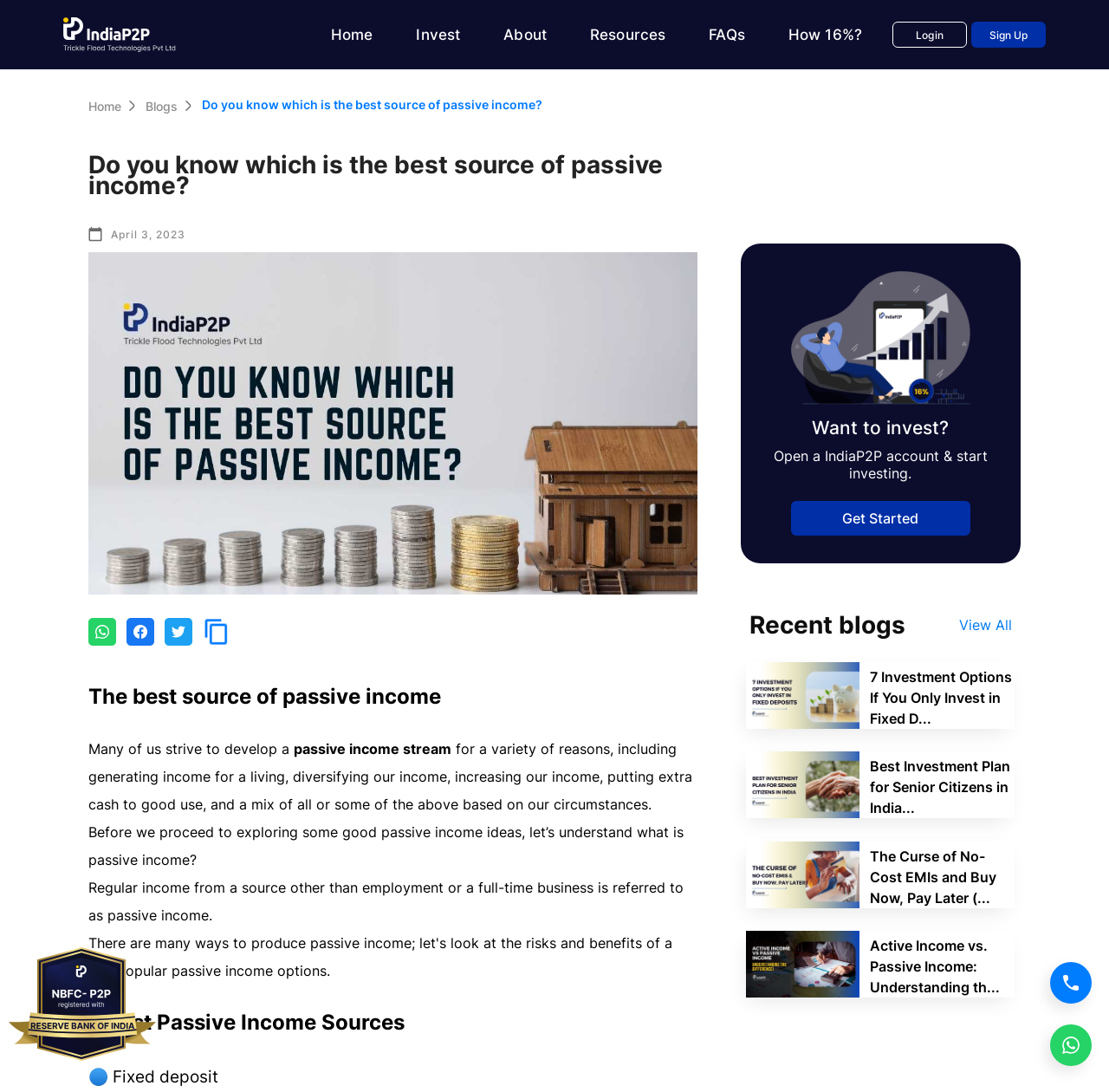Locate the bounding box coordinates of the area that needs to be clicked to fulfill the following instruction: "Click the 'Artwork' link". The coordinates should be in the format of four float numbers between 0 and 1, namely [left, top, right, bottom].

None